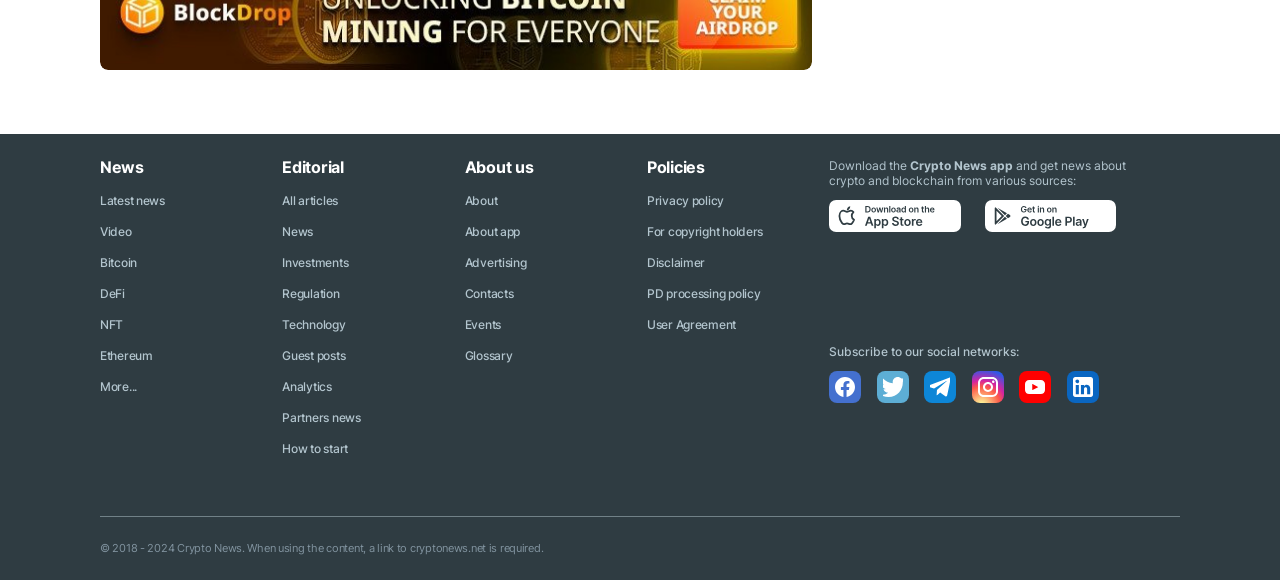Specify the bounding box coordinates of the area that needs to be clicked to achieve the following instruction: "Click on Latest news".

[0.078, 0.332, 0.129, 0.358]